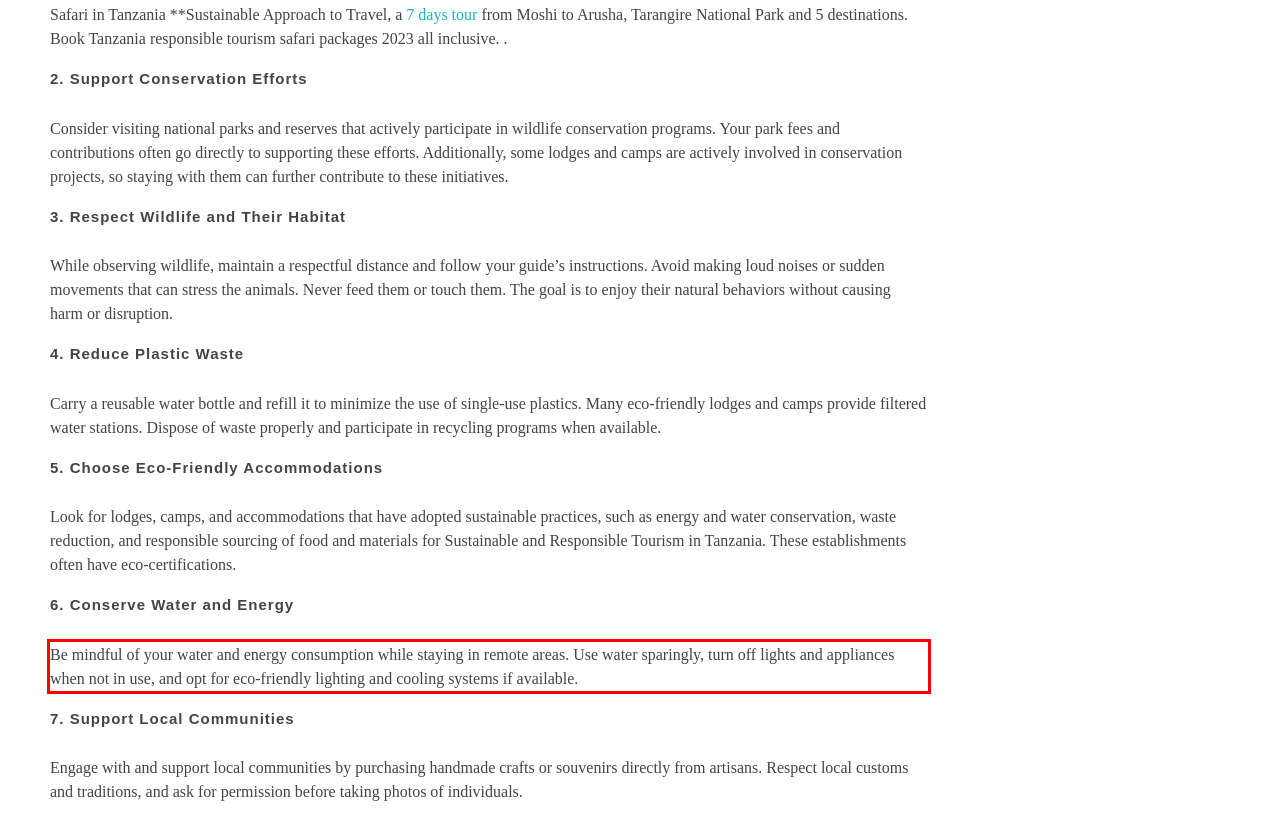Please recognize and transcribe the text located inside the red bounding box in the webpage image.

Be mindful of your water and energy consumption while staying in remote areas. Use water sparingly, turn off lights and appliances when not in use, and opt for eco-friendly lighting and cooling systems if available.